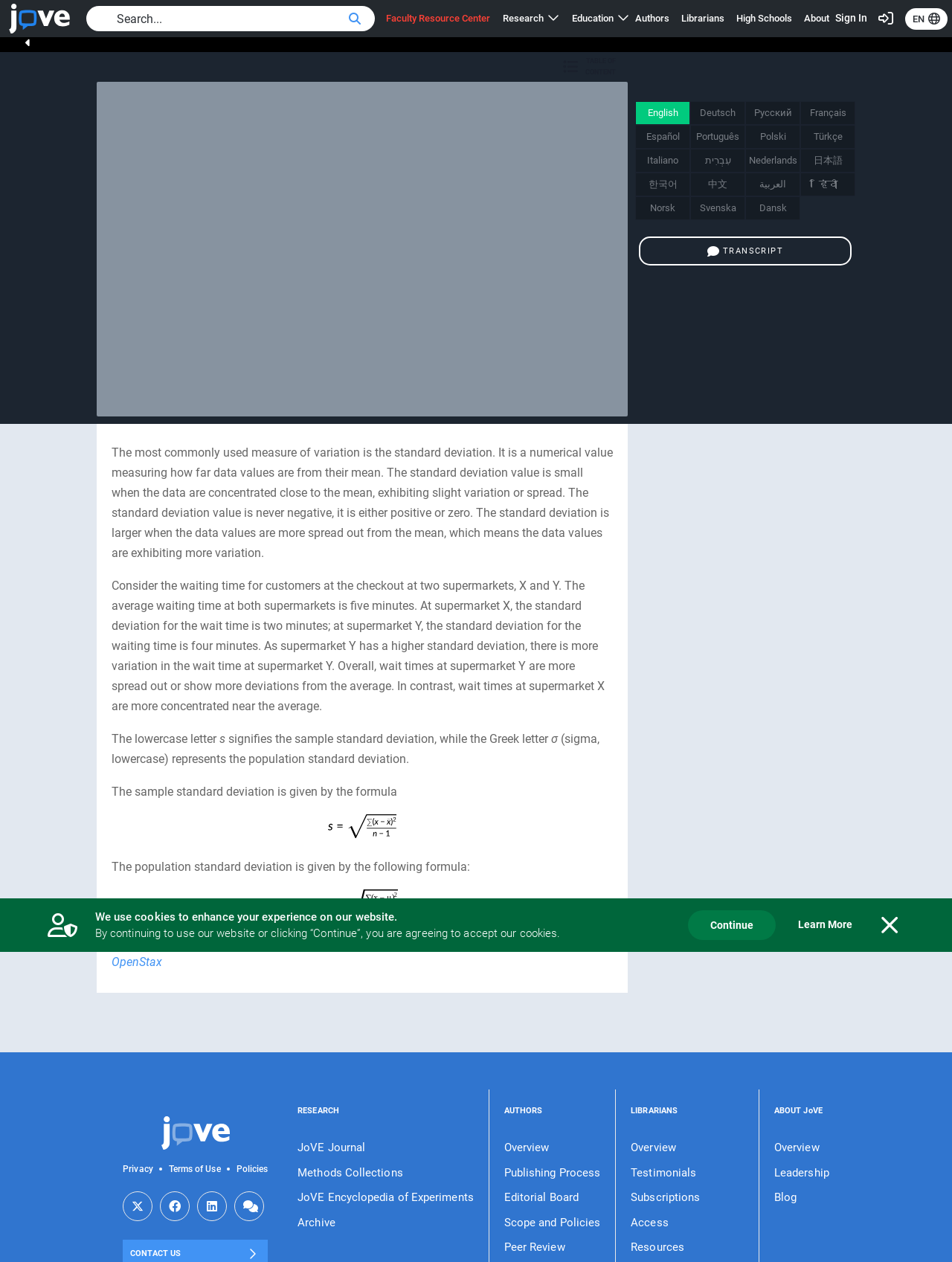What is the purpose of the standard deviation?
Examine the image and give a concise answer in one word or a short phrase.

Measure variation